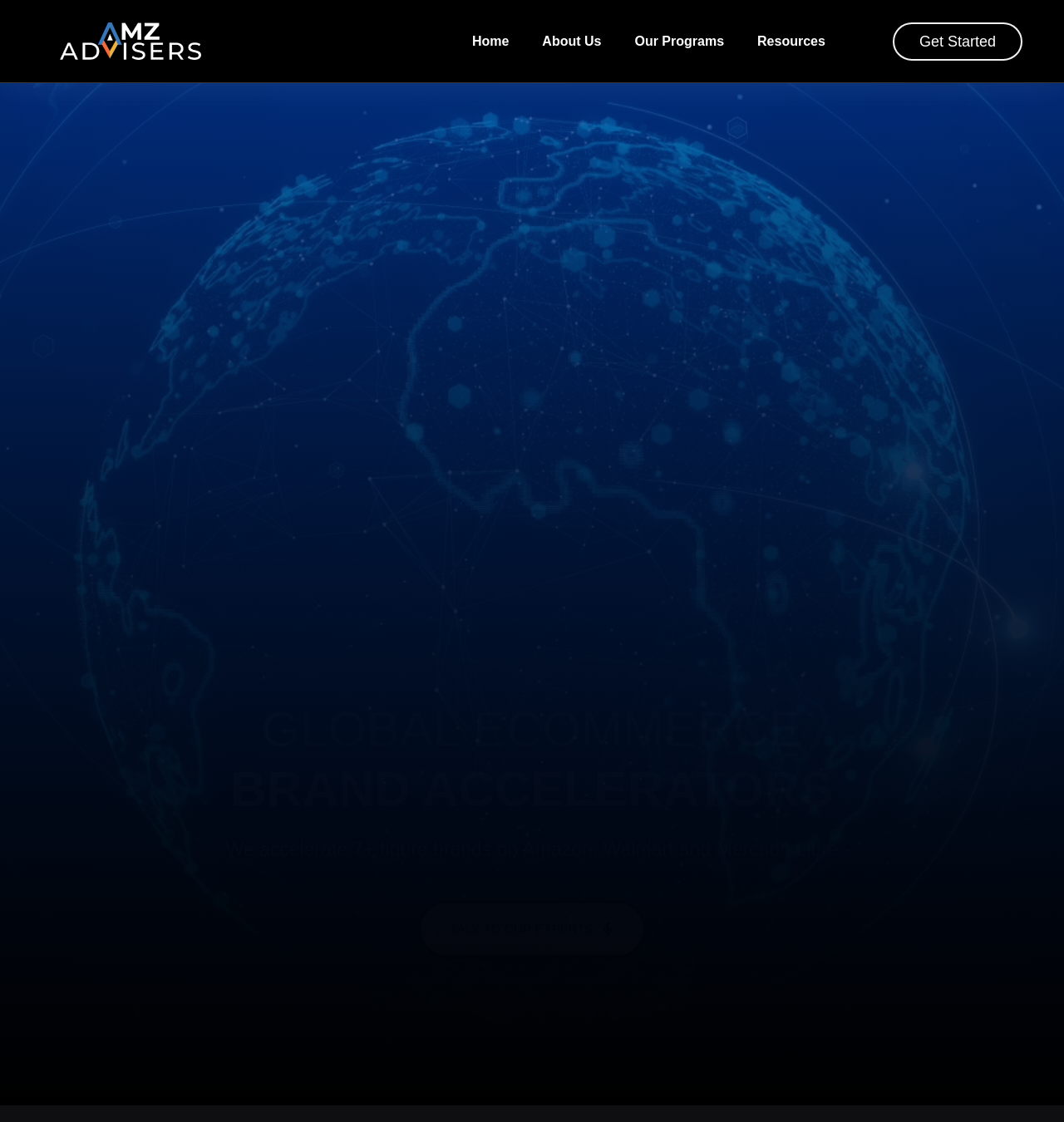What is the name of the logo on the top left?
Respond to the question with a single word or phrase according to the image.

AMZ LOGO WH Medium